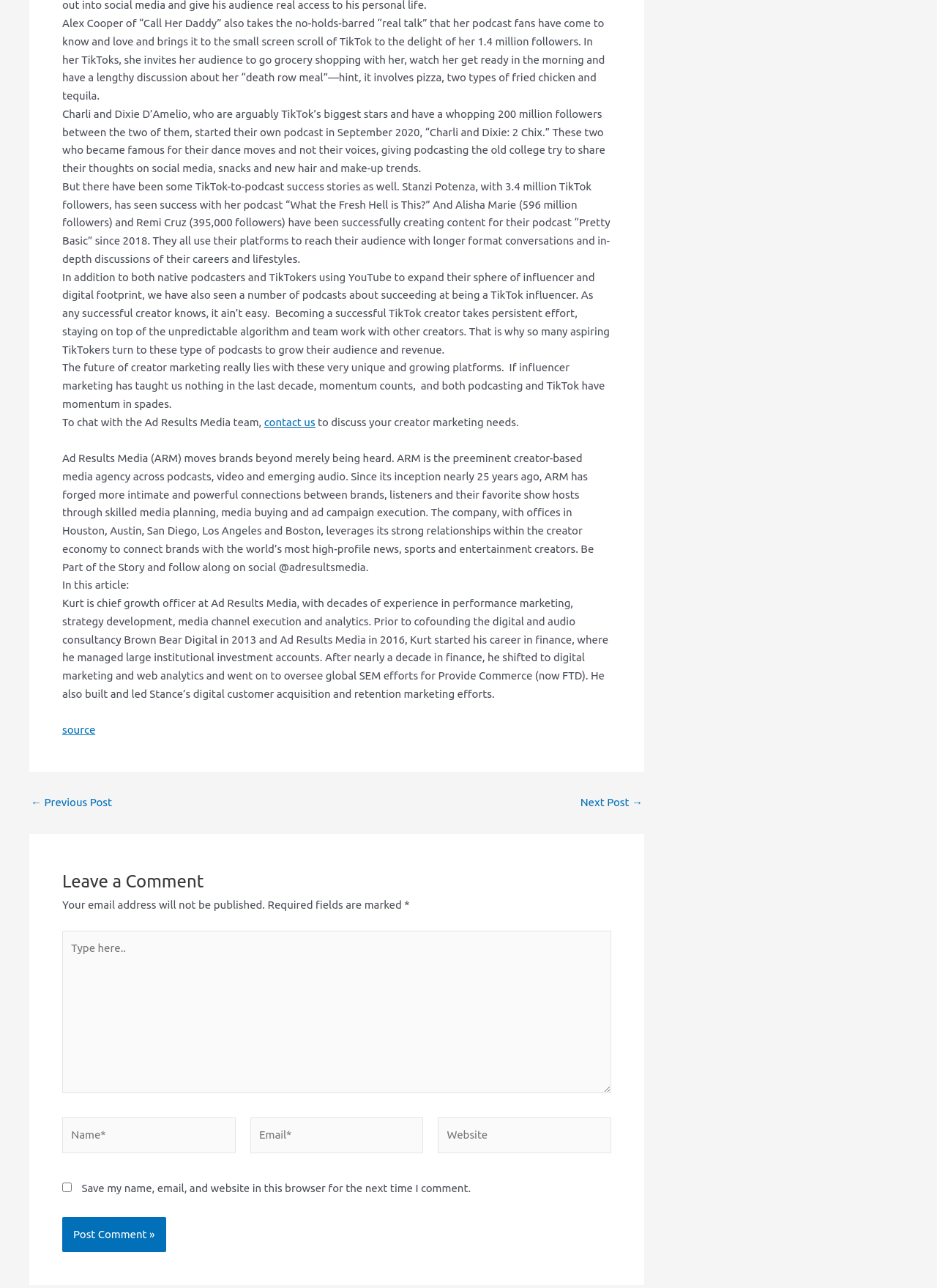Answer the question using only one word or a concise phrase: What is the purpose of the 'contact us' link?

To discuss creator marketing needs